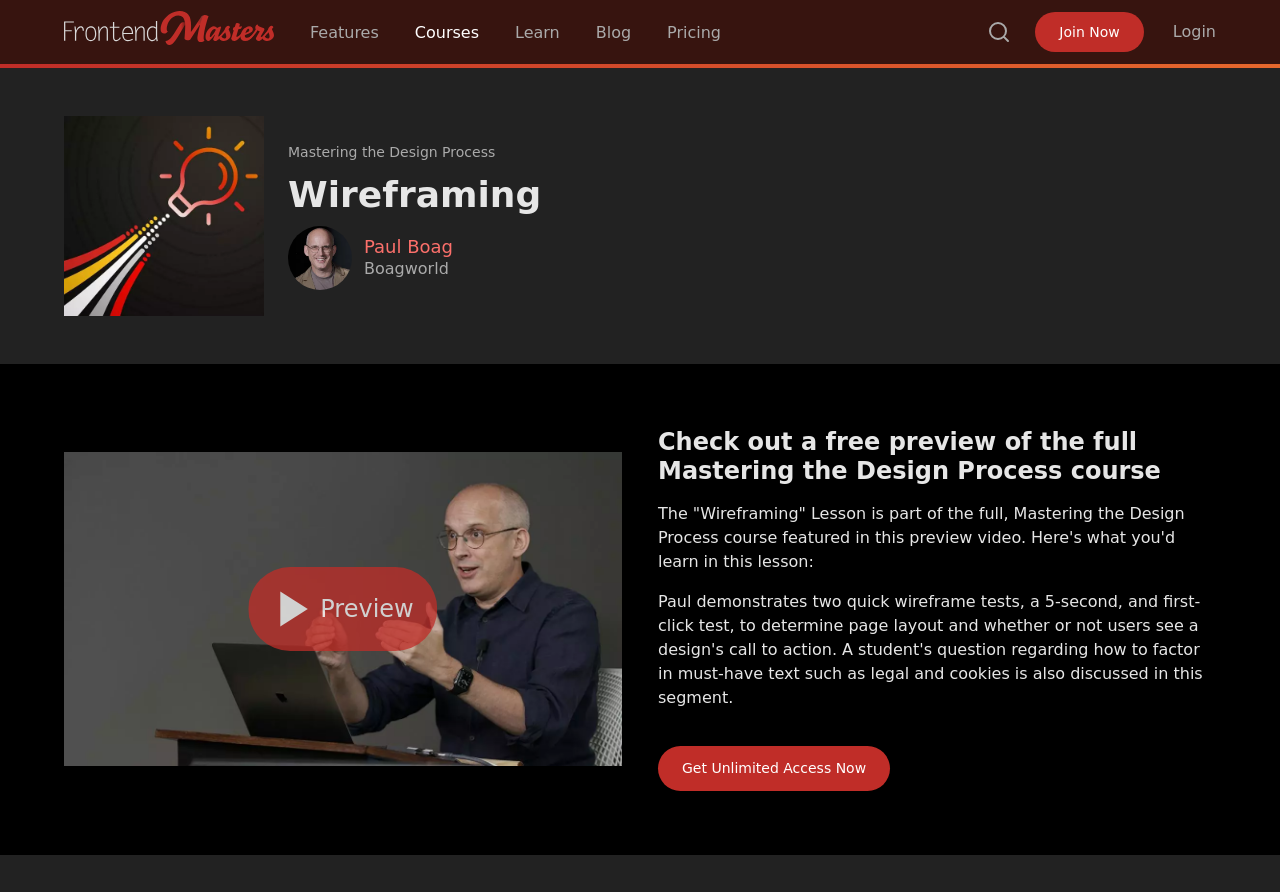Select the bounding box coordinates of the element I need to click to carry out the following instruction: "Click on the 'FrontendMasters' link".

[0.05, 0.012, 0.214, 0.05]